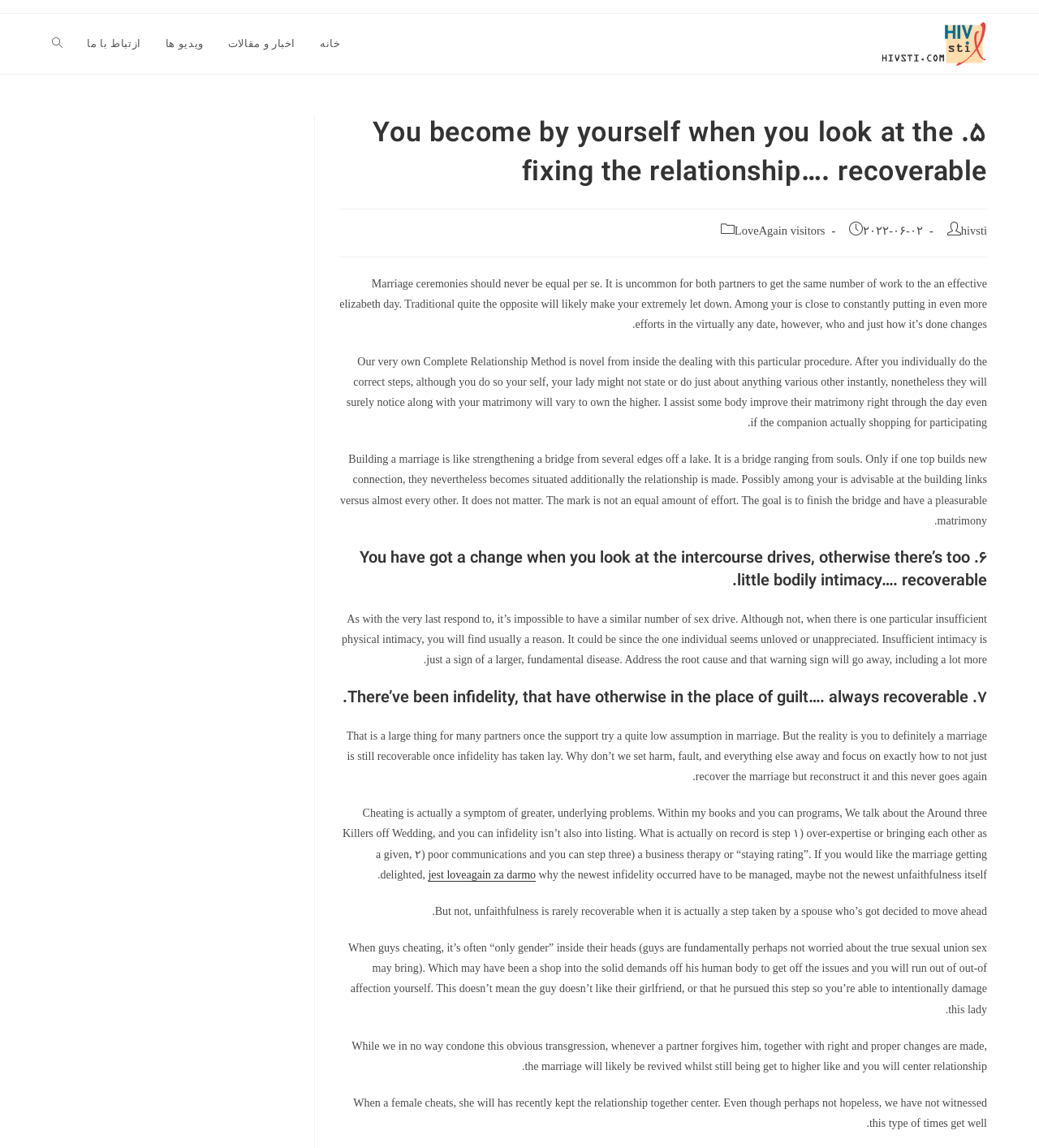Please specify the bounding box coordinates for the clickable region that will help you carry out the instruction: "Read more about the author".

[0.925, 0.195, 0.95, 0.207]